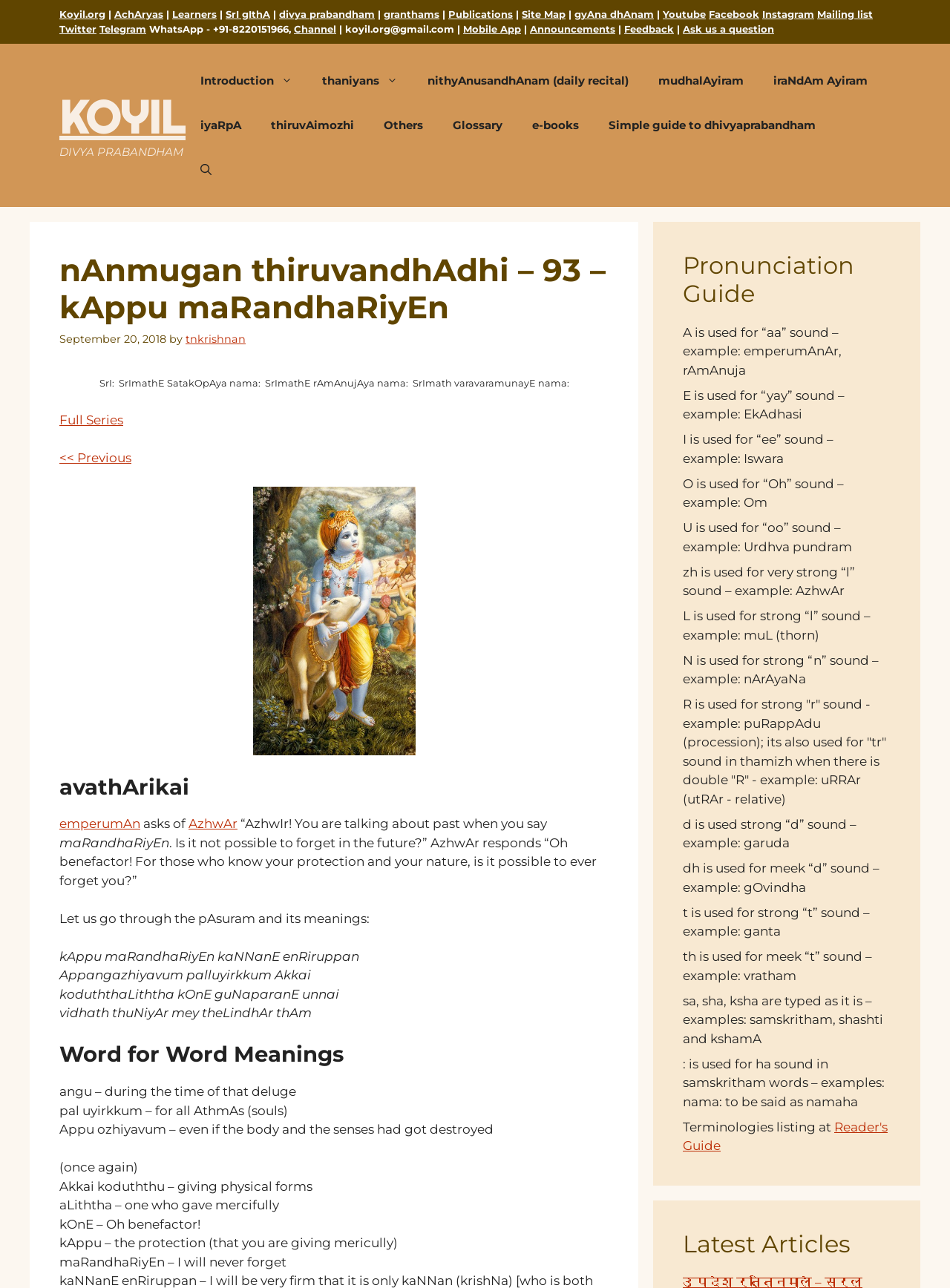From the screenshot, find the bounding box of the UI element matching this description: "Youtube". Supply the bounding box coordinates in the form [left, top, right, bottom], each a float between 0 and 1.

[0.698, 0.006, 0.743, 0.016]